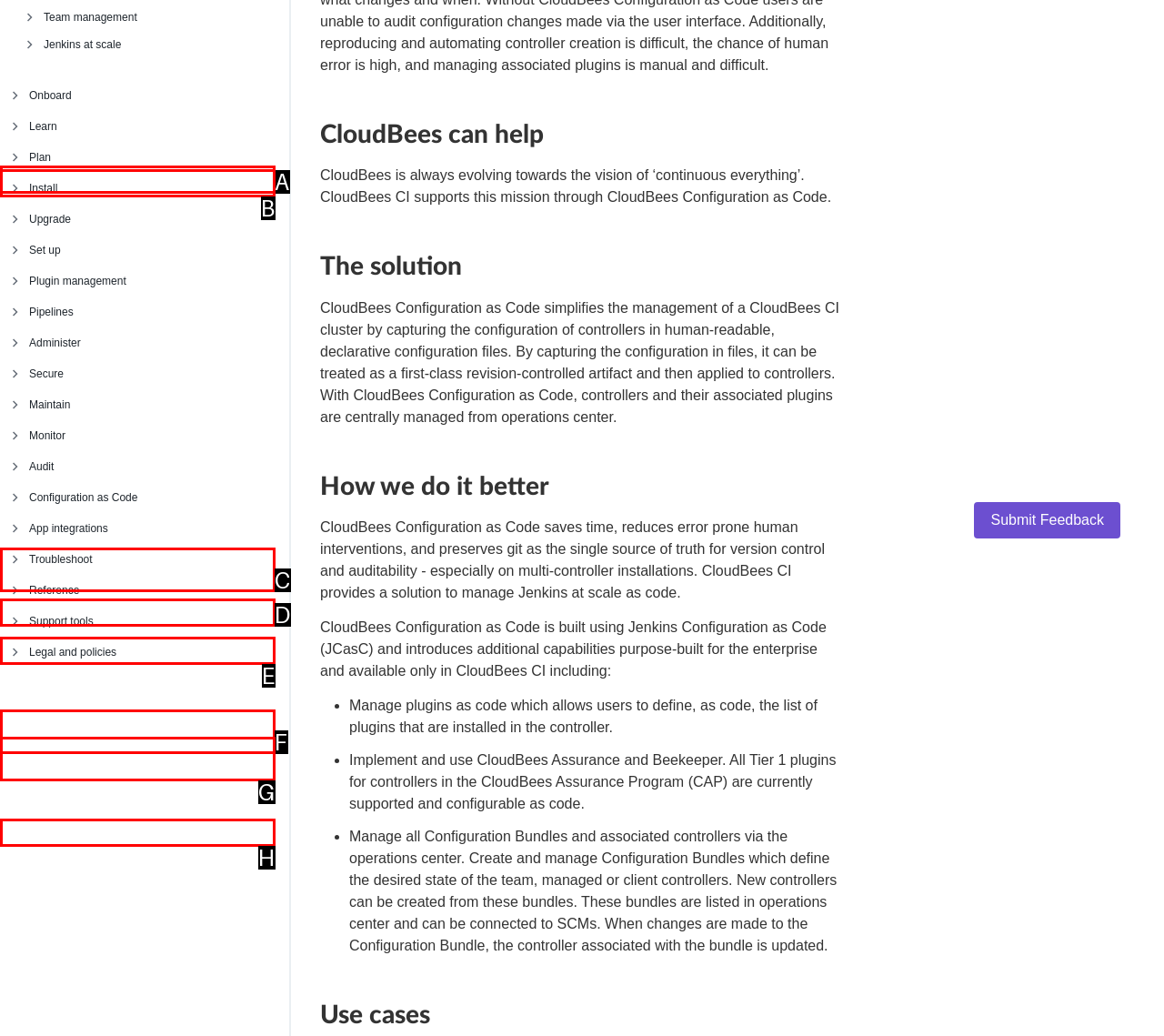Find the HTML element that matches the description provided: Generating a support bundle
Answer using the corresponding option letter.

E